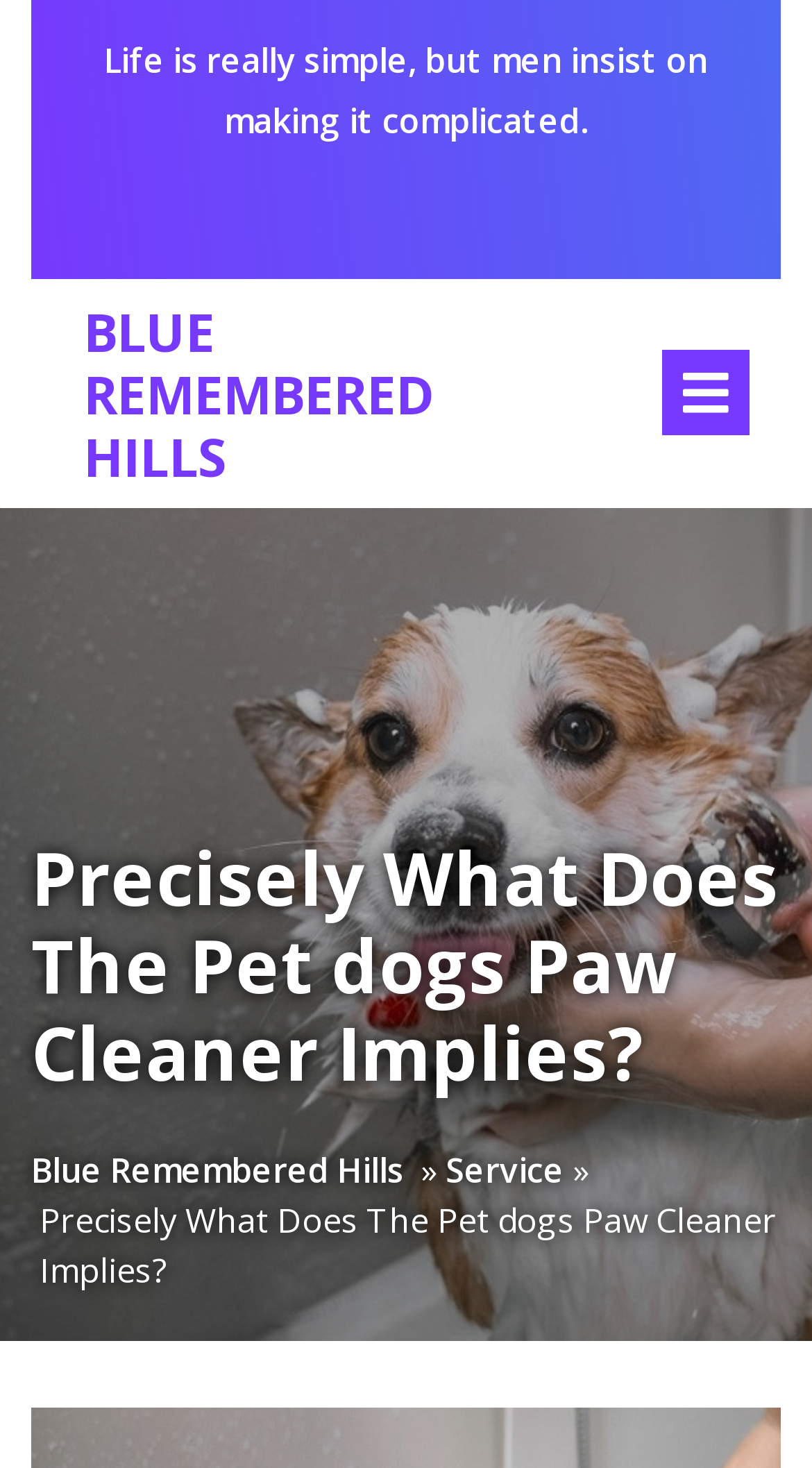Determine the main heading of the webpage and generate its text.

Precisely What Does The Pet dogs Paw Cleaner Implies?